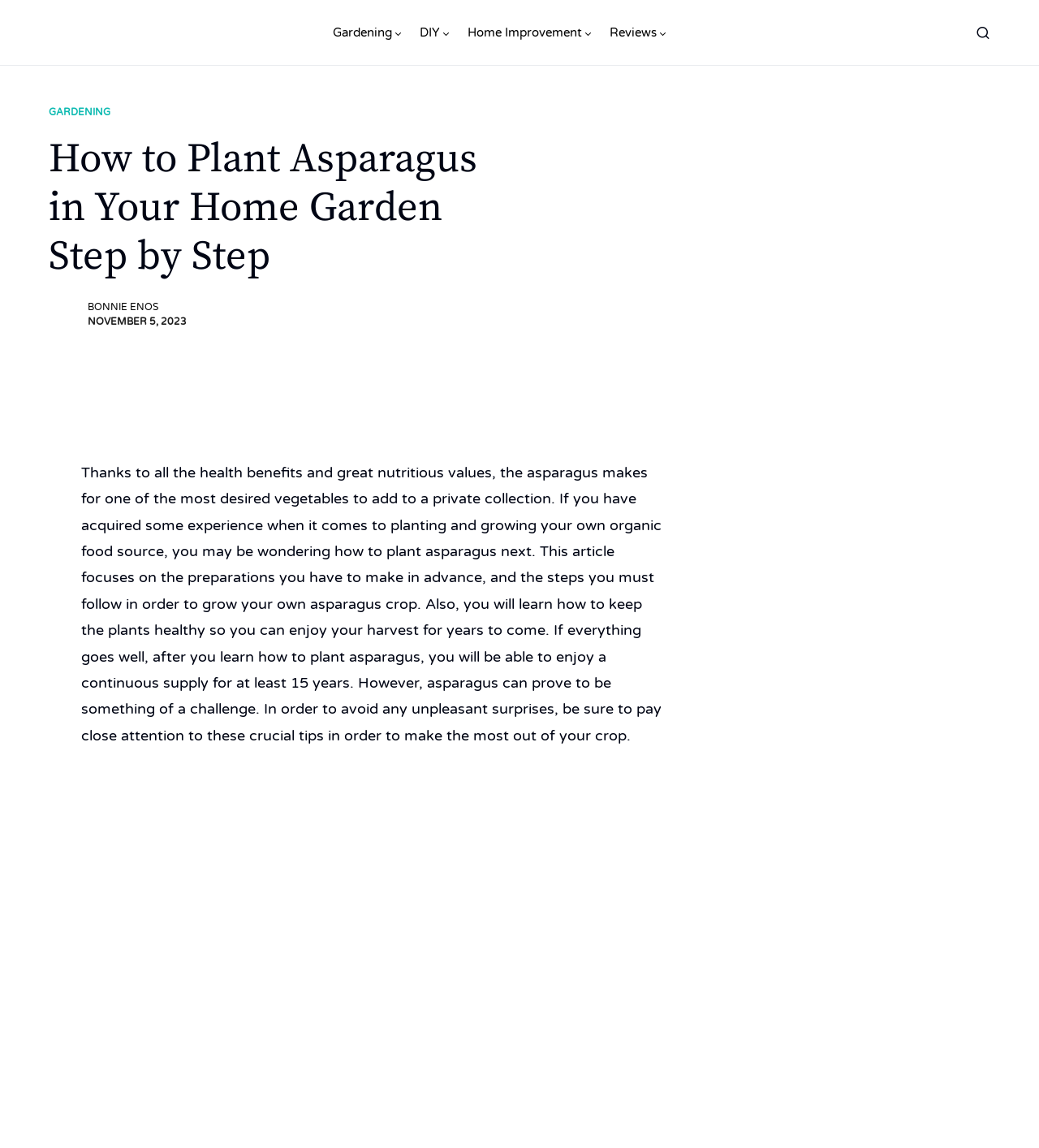What is the purpose of the article?
Answer the question with a detailed explanation, including all necessary information.

The article focuses on the preparations you have to make in advance, and the steps you must follow in order to grow your own asparagus crop, indicating that its purpose is to guide readers on how to plant asparagus.